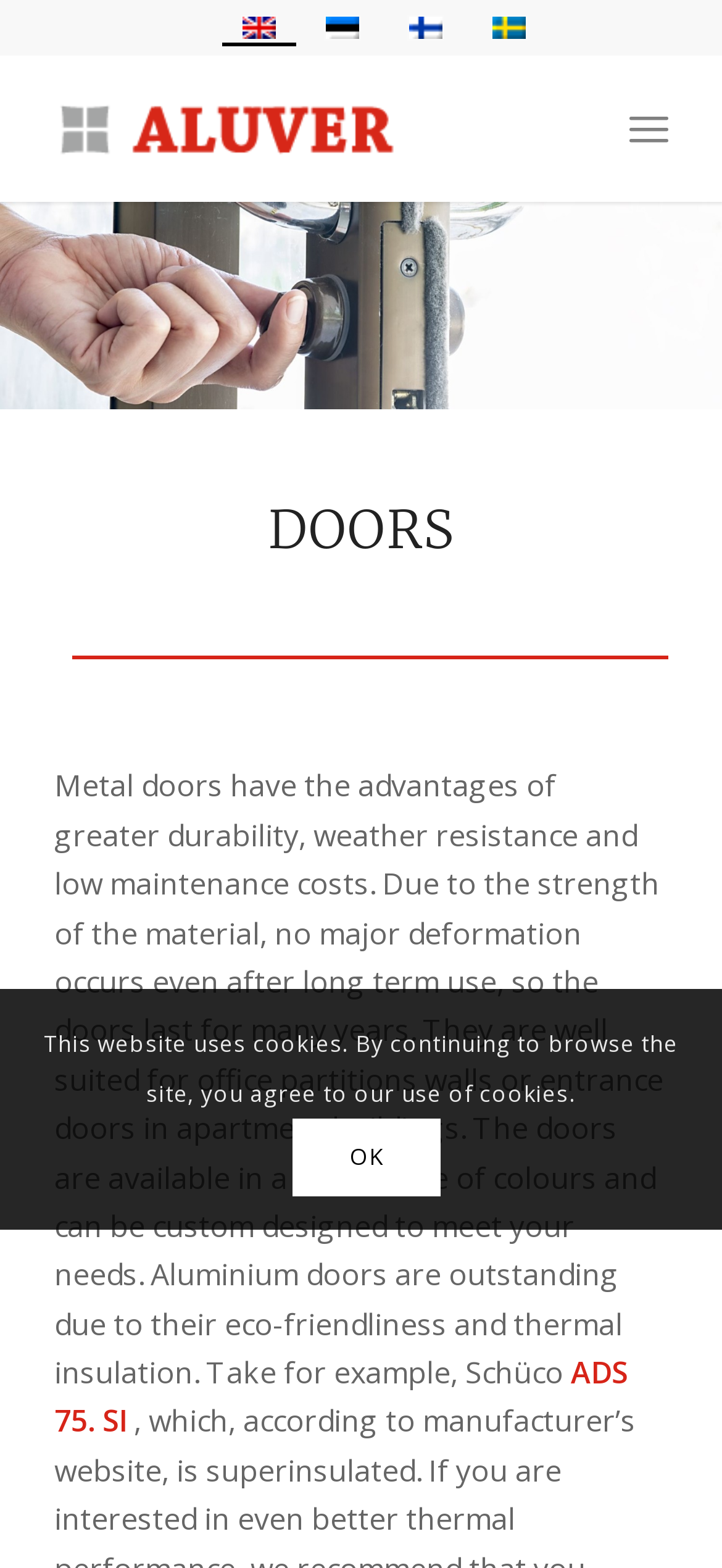Find the bounding box coordinates for the element that must be clicked to complete the instruction: "View ADS 75. SI". The coordinates should be four float numbers between 0 and 1, indicated as [left, top, right, bottom].

[0.075, 0.863, 0.87, 0.92]